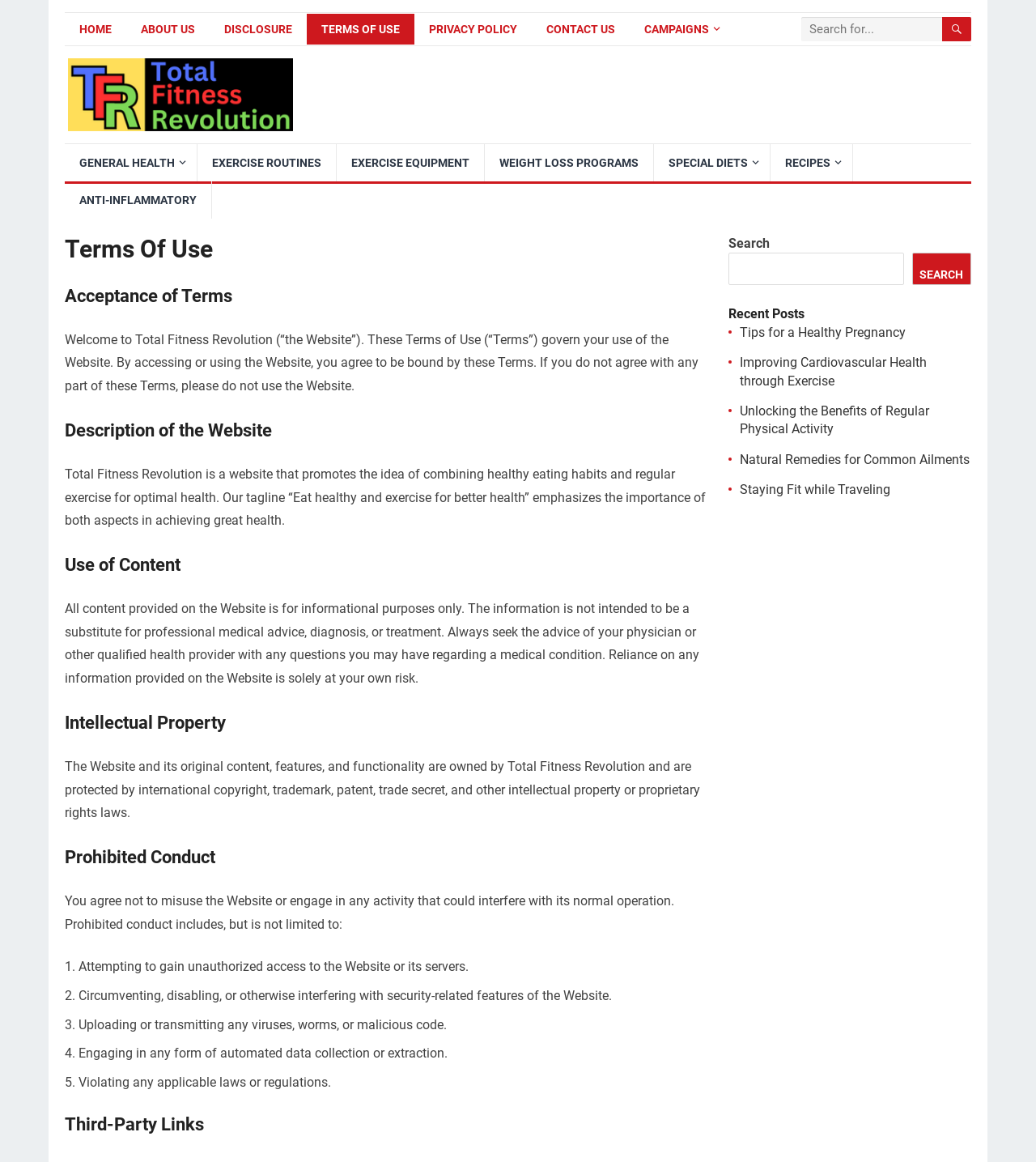Highlight the bounding box coordinates of the region I should click on to meet the following instruction: "Contact Windy Smithy".

None